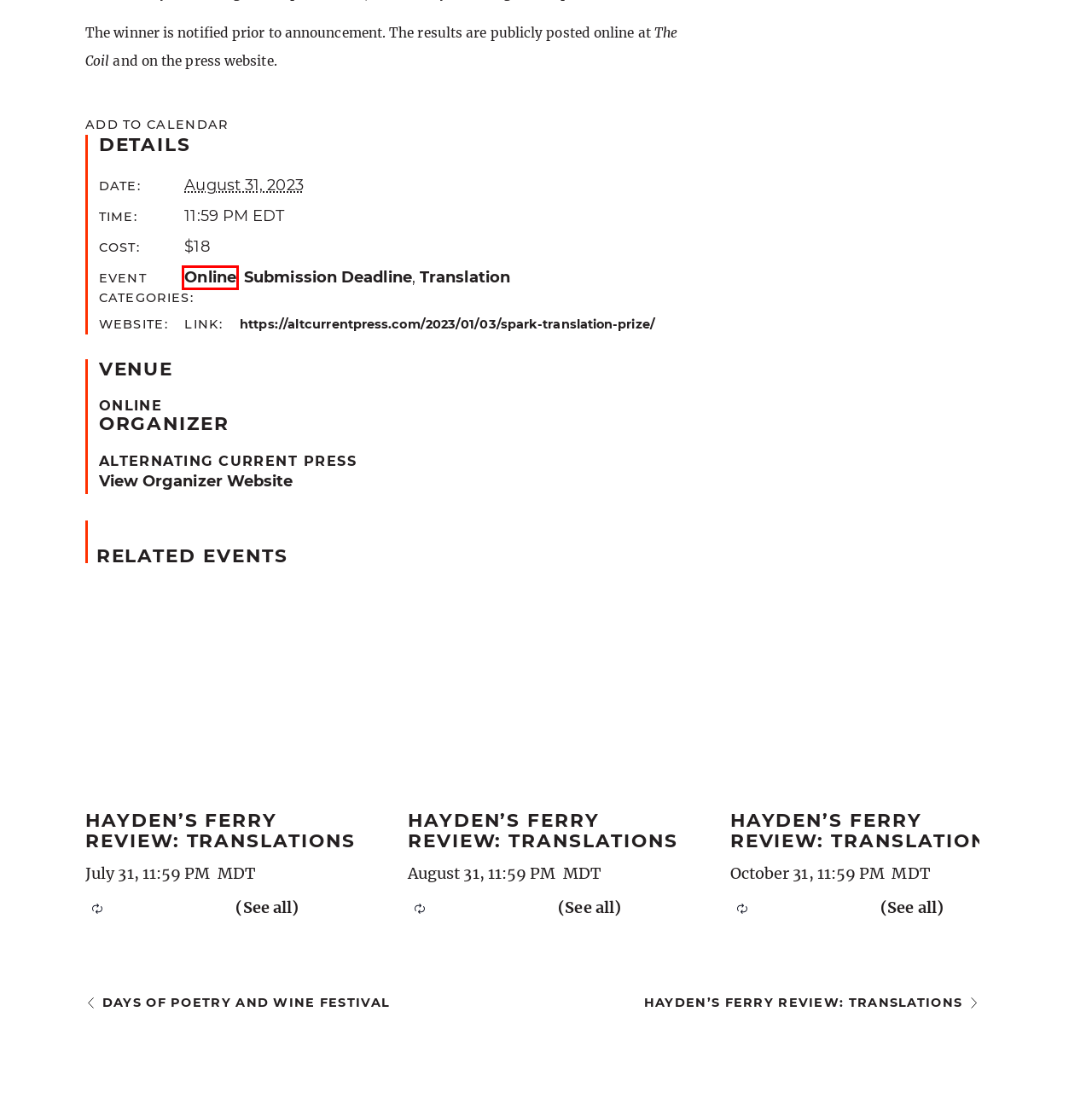You are provided with a screenshot of a webpage containing a red rectangle bounding box. Identify the webpage description that best matches the new webpage after the element in the bounding box is clicked. Here are the potential descriptions:
A. Hayden's Ferry Review: Translations - Griffin Poetry Prize
B. Your request has been blocked. This could be
                        due to several reasons.
C. Days of Poetry and Wine Festival - Griffin Poetry Prize
D. Alternating Current Press – Literature to change your lightbulb.
E. Upcoming Events › Online ›  – Griffin Poetry Prize
F. Spark Translation Prize – Alternating Current Press
G. Upcoming Events › Submission Deadline ›  – Griffin Poetry Prize
H. Upcoming Events › Translation ›  – Griffin Poetry Prize

E